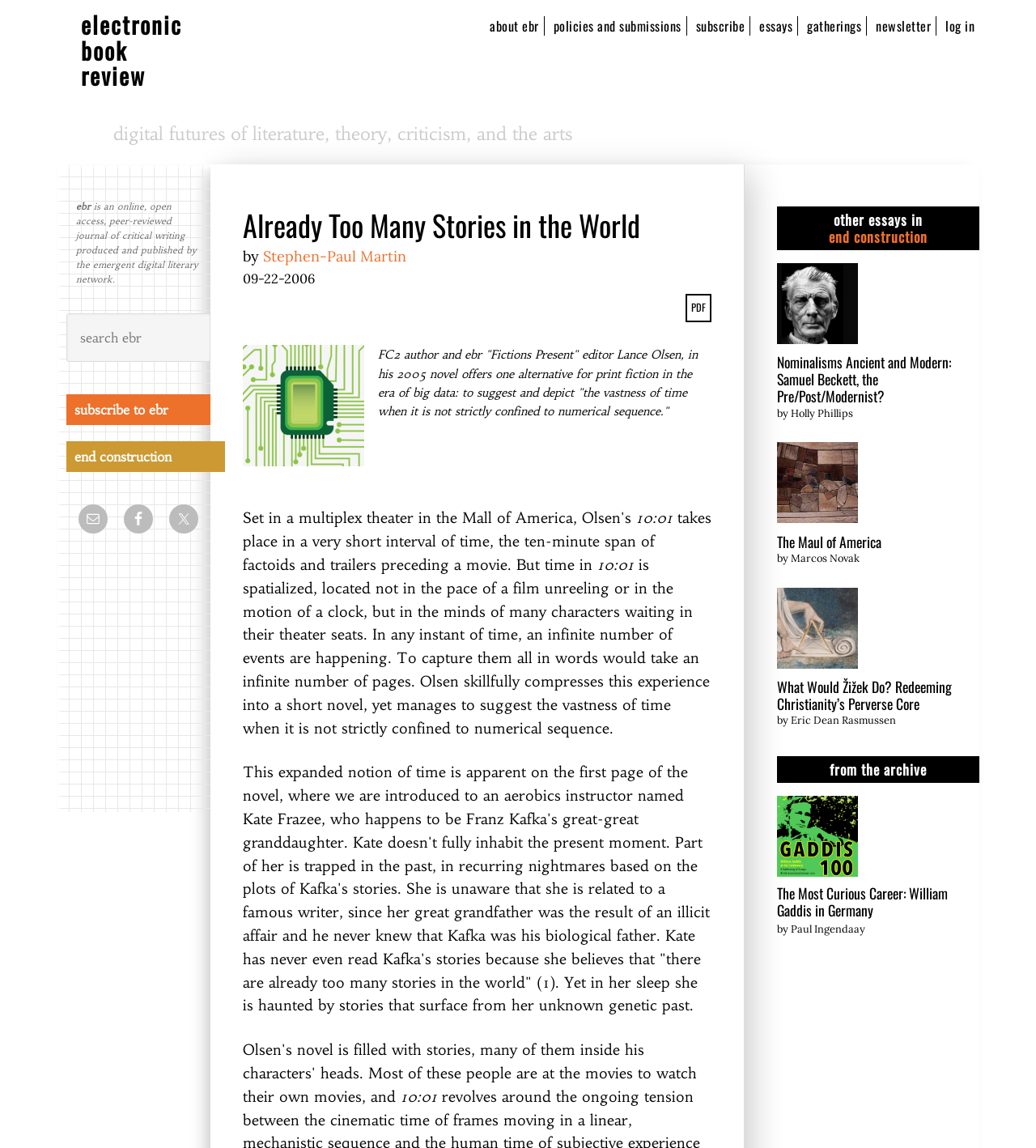What is the name of the character introduced on the first page of the novel?
Examine the image and give a concise answer in one word or a short phrase.

Kate Frazee